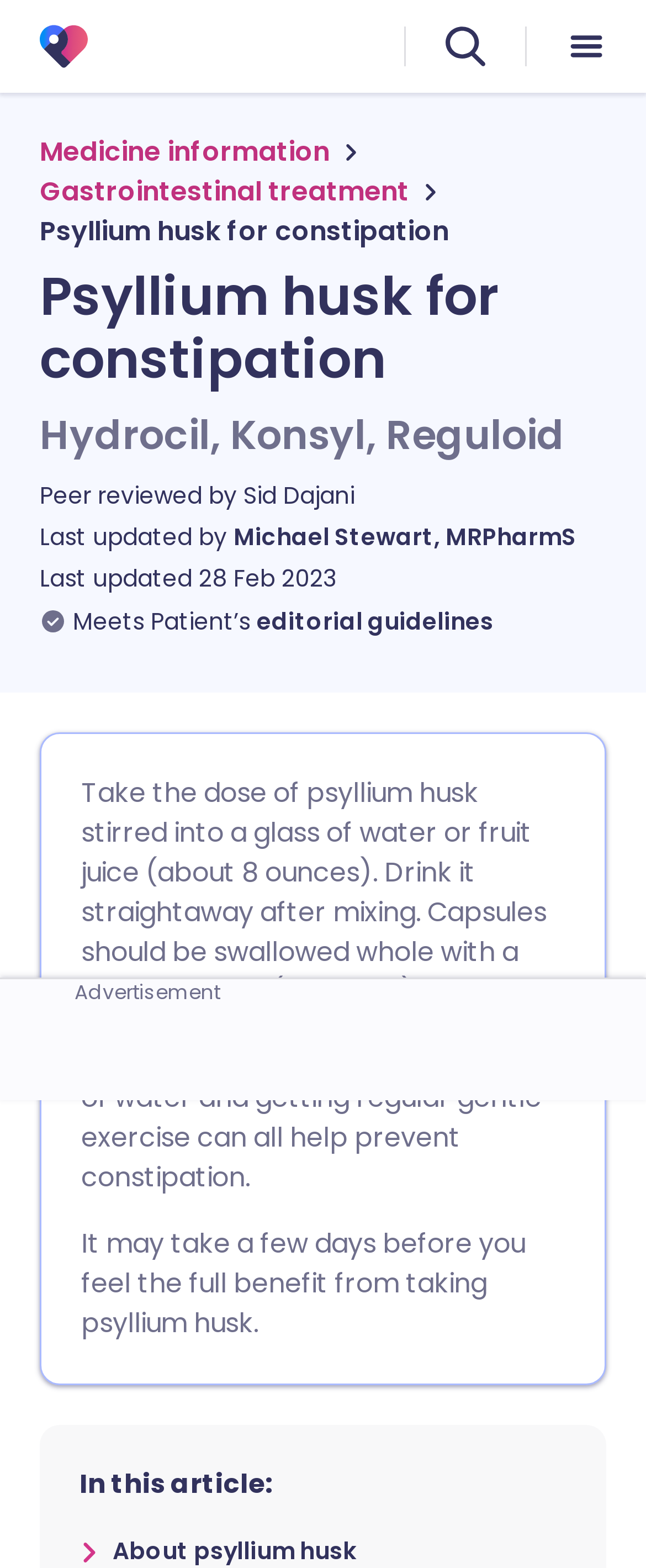What can help prevent constipation?
Answer the question in as much detail as possible.

The prevention methods can be found in the static text 'Eating a healthy diet, drinking plenty of water and getting regular gentle exercise can all help prevent constipation.' which is located below the instructions for taking psyllium husk.